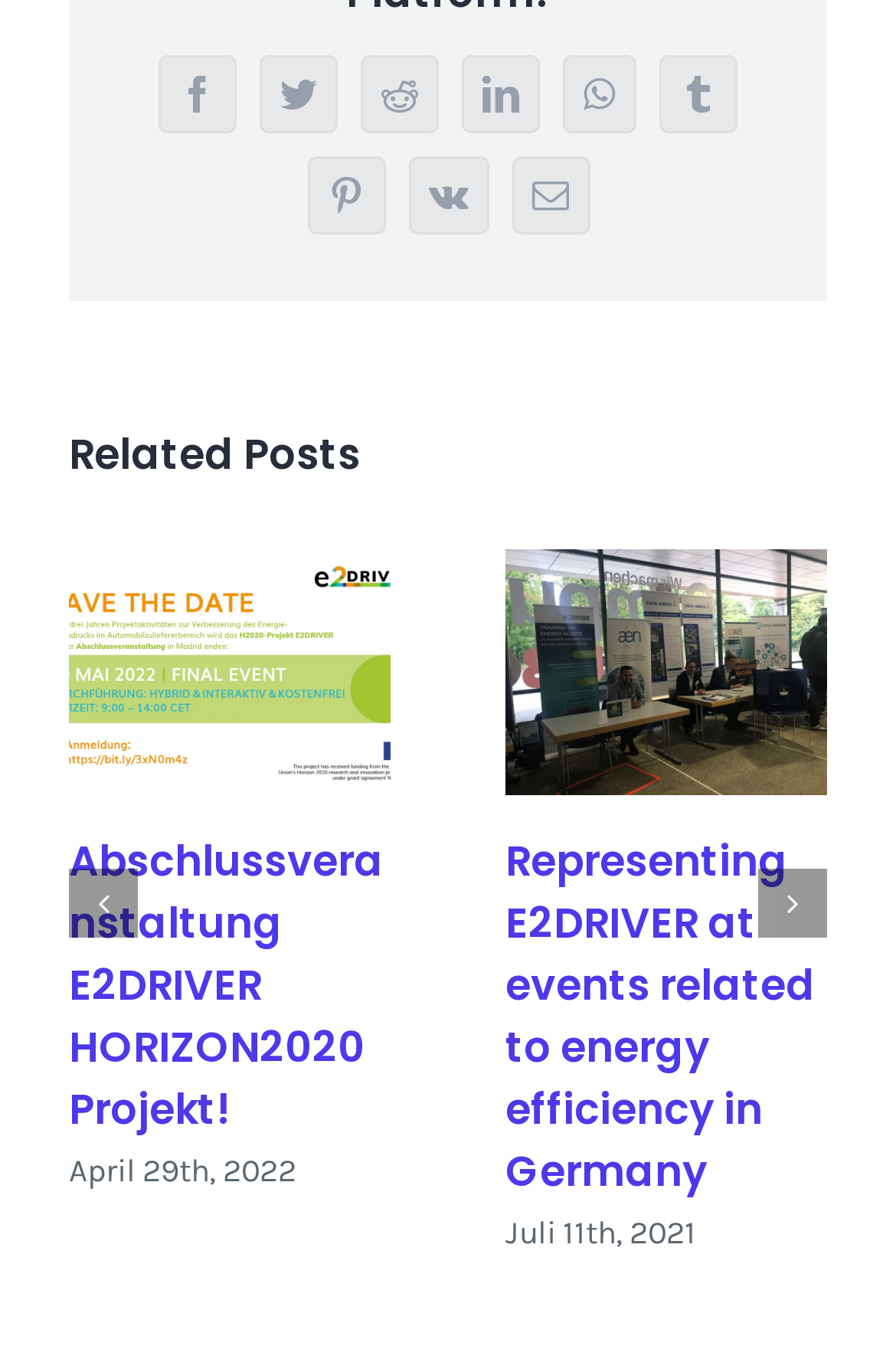Provide the bounding box coordinates for the area that should be clicked to complete the instruction: "Go to previous page".

[0.077, 0.639, 0.154, 0.689]